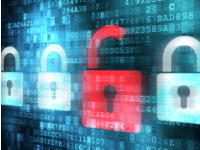What is the background of the image composed of?
Analyze the image and deliver a detailed answer to the question.

The caption describes the image as having a backdrop of digital data streams and binary code, which provides a visual representation of the cybersecurity theme.